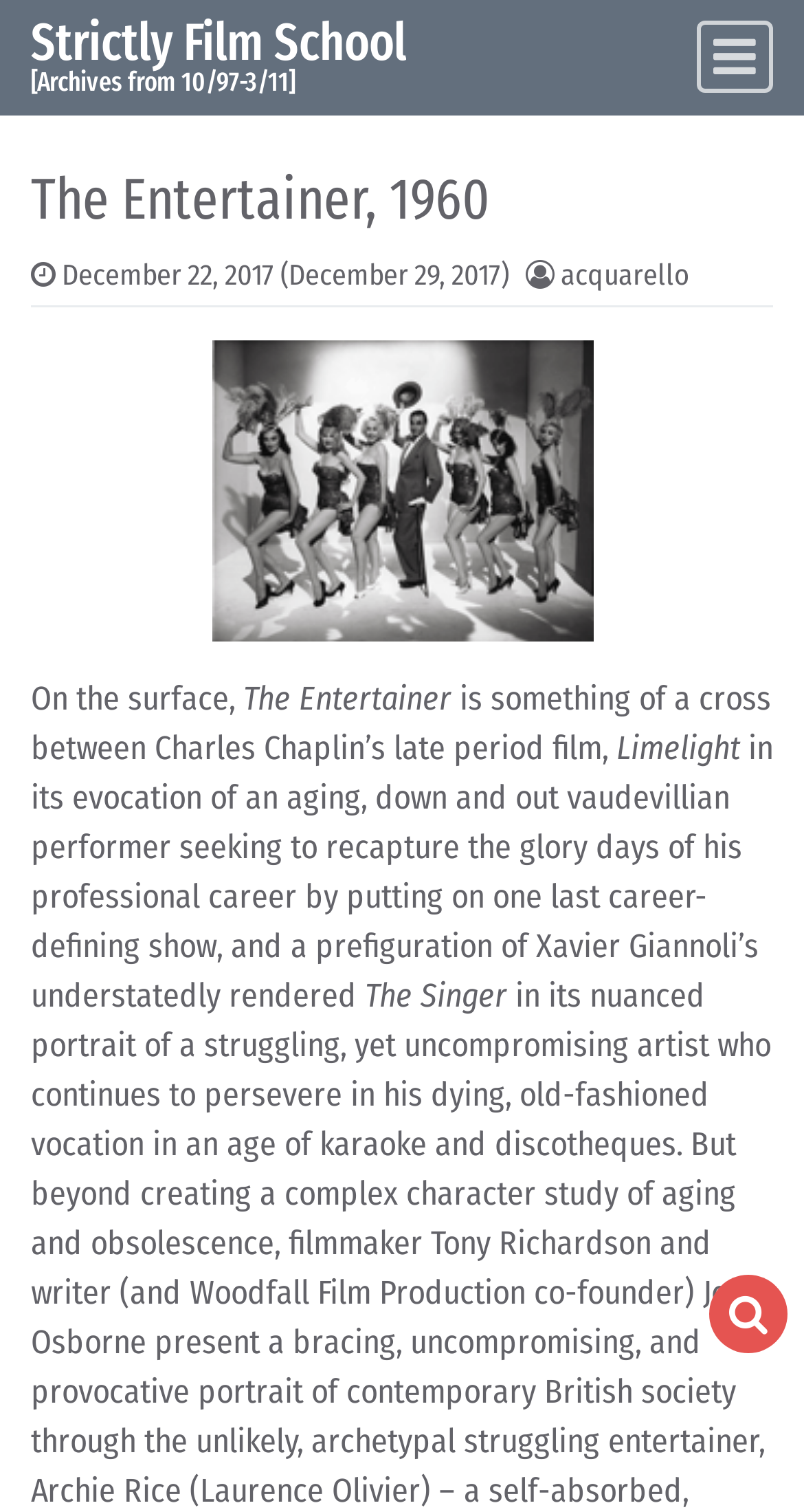Locate the heading on the webpage and return its text.

The Entertainer, 1960